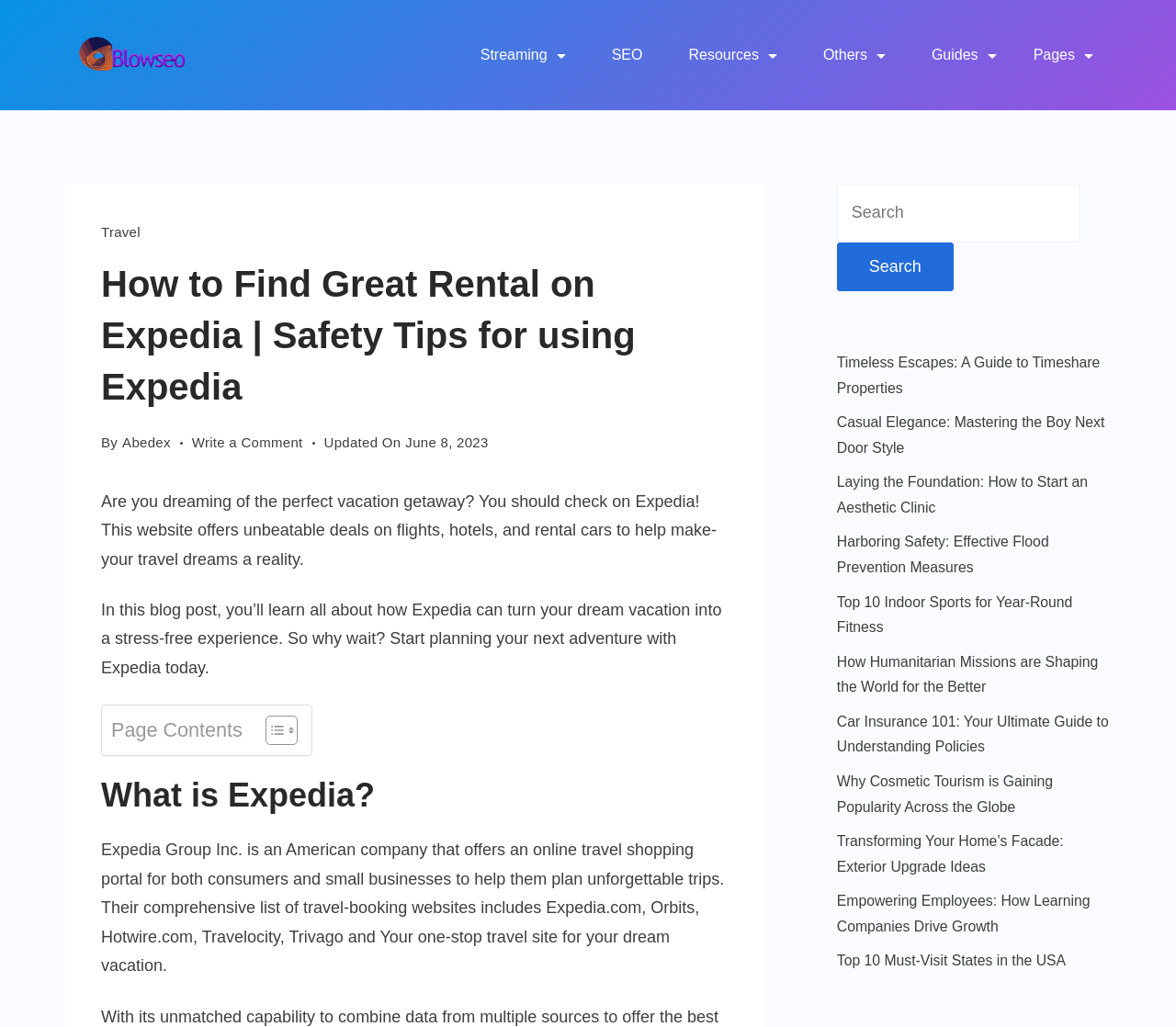What can be searched on this webpage?
Refer to the image and give a detailed answer to the question.

The search box on the webpage allows users to search for various topics, including travel-related information, as evidenced by the links to different articles and guides on the webpage.